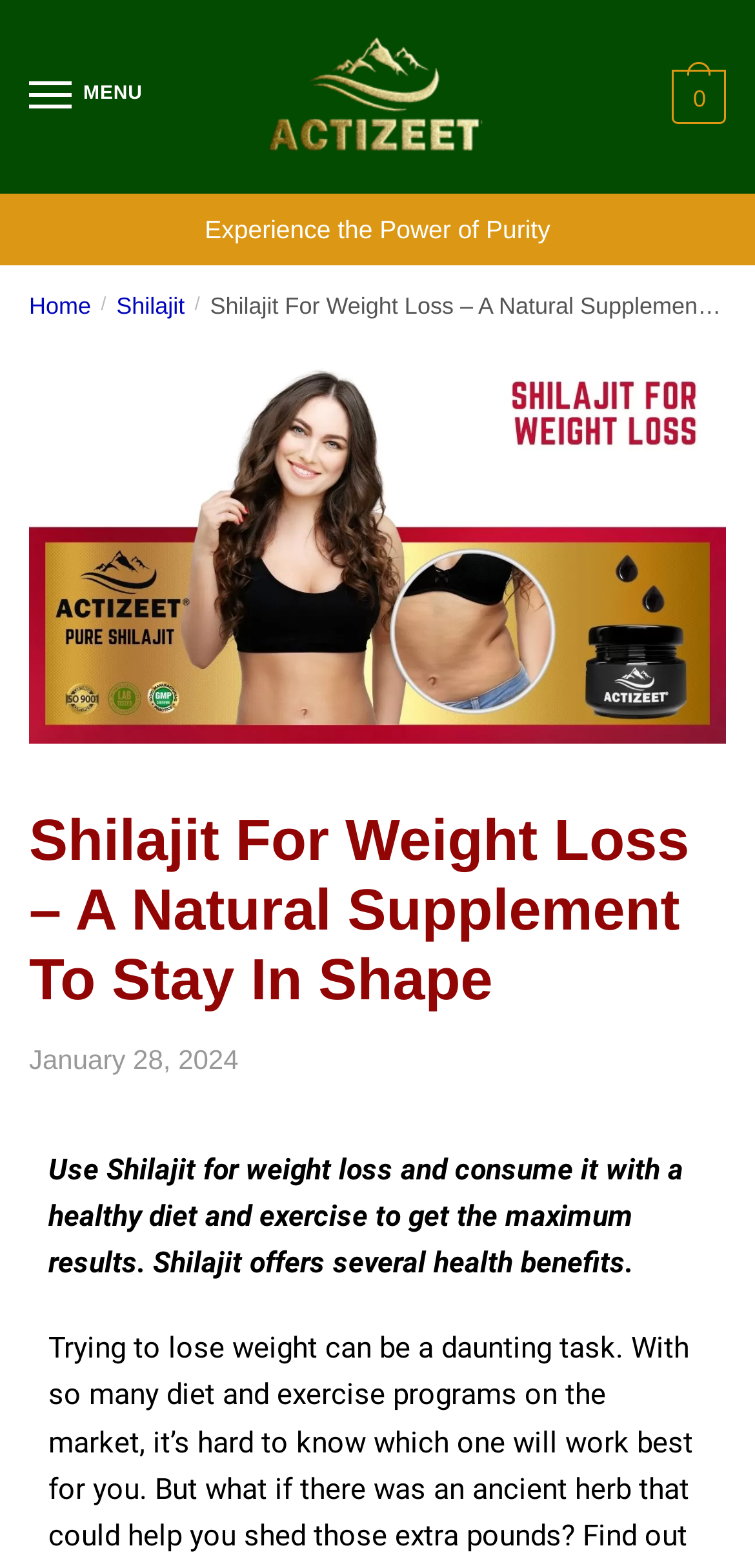Answer briefly with one word or phrase:
What is the name of the link above the 'Home' link?

ACTIZEET